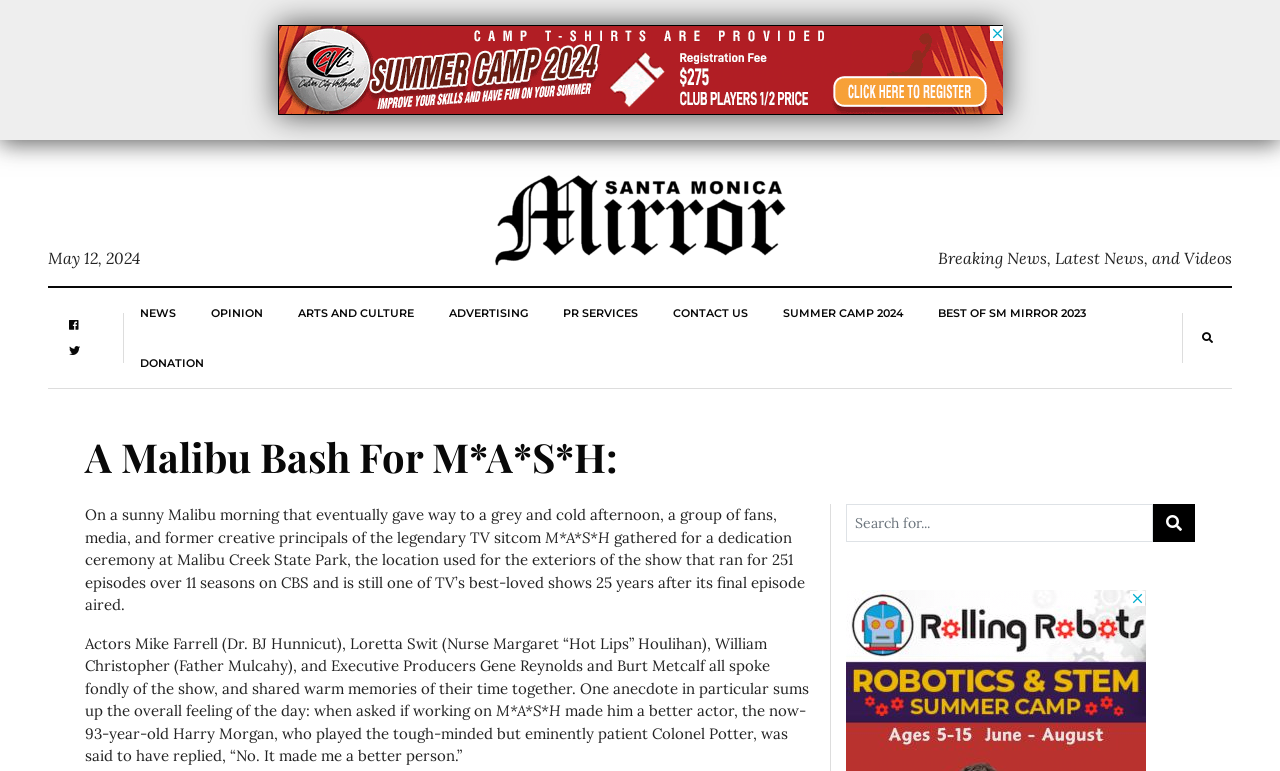How many episodes did the TV sitcom run for?
Kindly offer a comprehensive and detailed response to the question.

The answer can be found in the StaticText element with the text 'gathered for a dedication ceremony at Malibu Creek State Park, the location used for the exteriors of the show that ran for 251 episodes over 11 seasons on CBS...'.